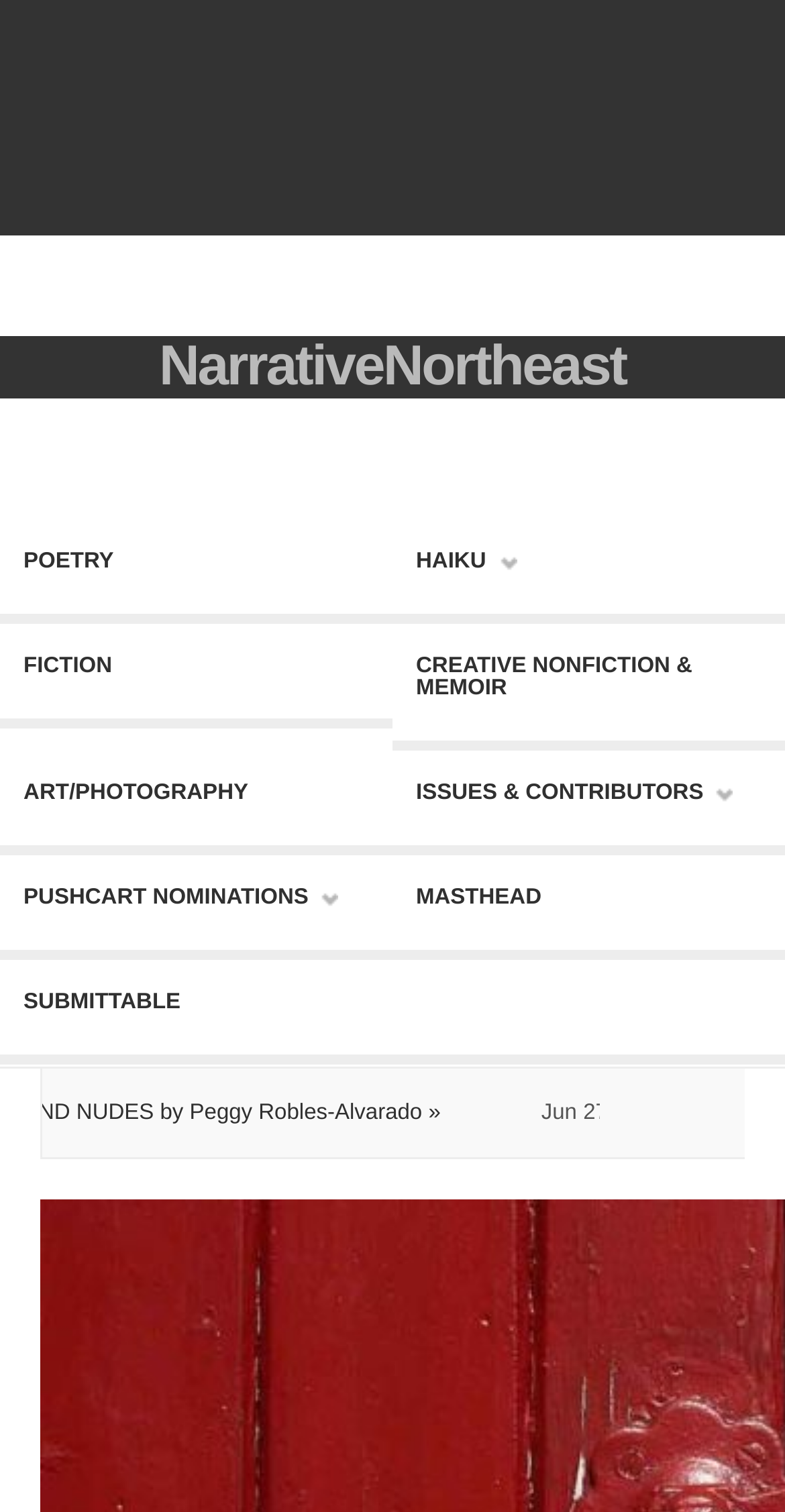Please identify the bounding box coordinates of the clickable element to fulfill the following instruction: "check pushcart nominations". The coordinates should be four float numbers between 0 and 1, i.e., [left, top, right, bottom].

[0.03, 0.559, 0.474, 0.628]